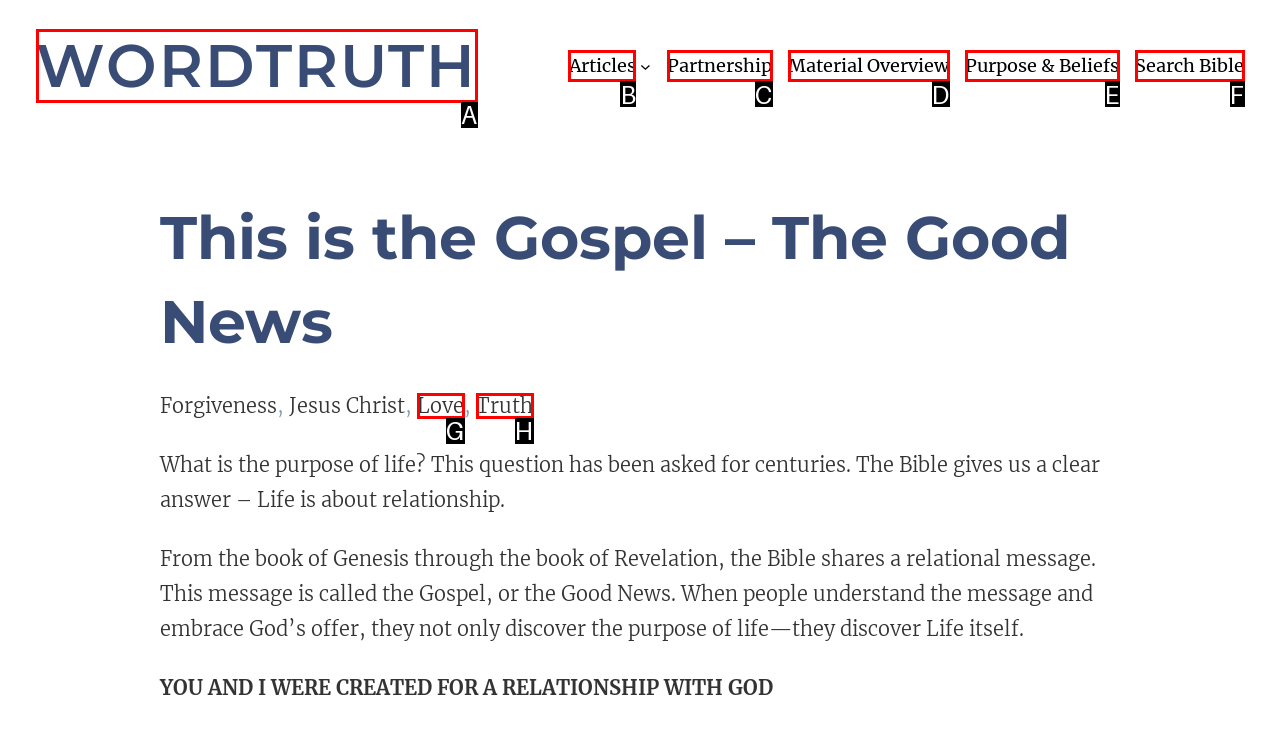Find the HTML element that suits the description: WordTruth
Indicate your answer with the letter of the matching option from the choices provided.

A